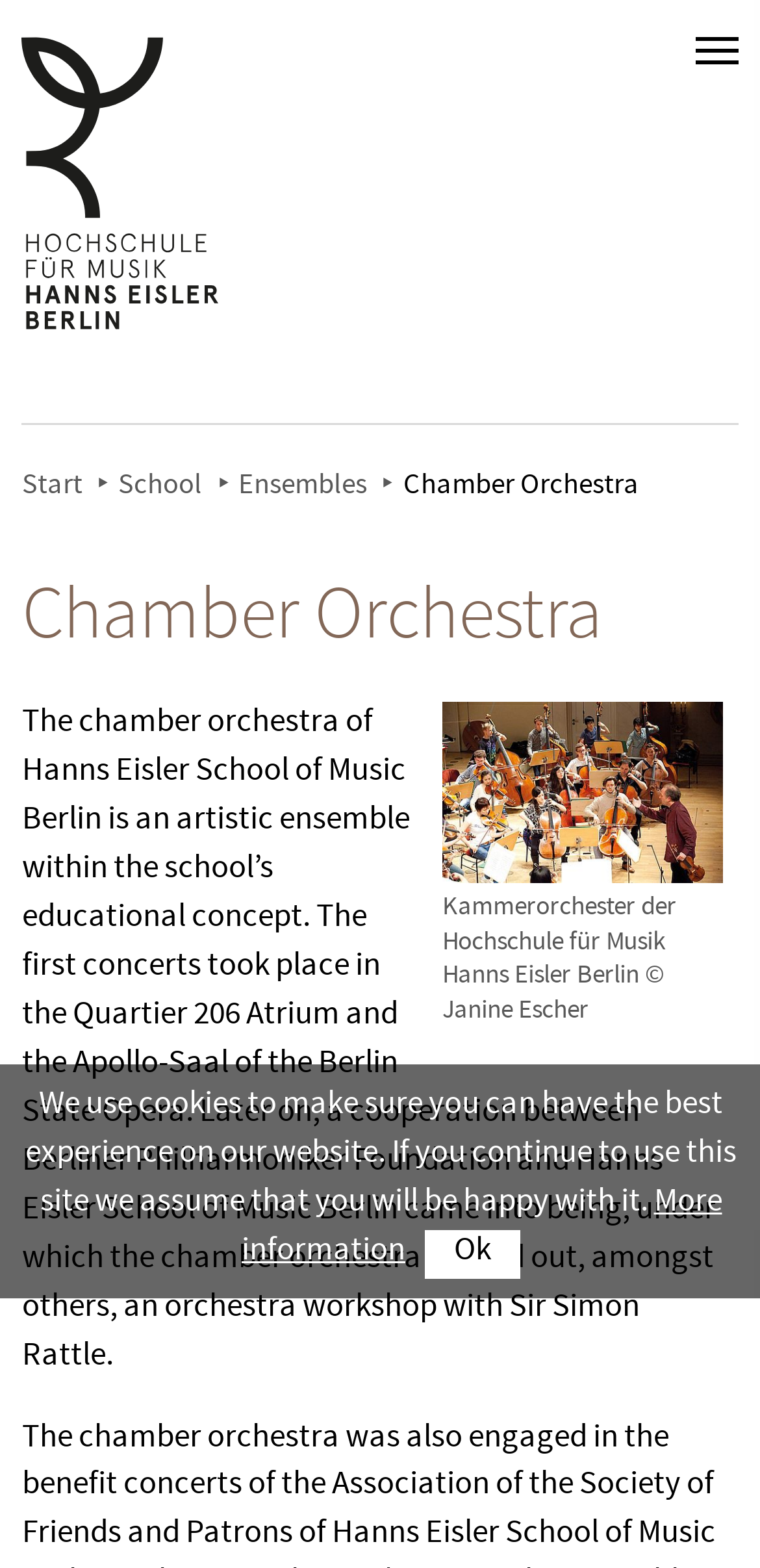Provide a brief response to the question below using one word or phrase:
What is the type of ensemble?

Chamber Orchestra